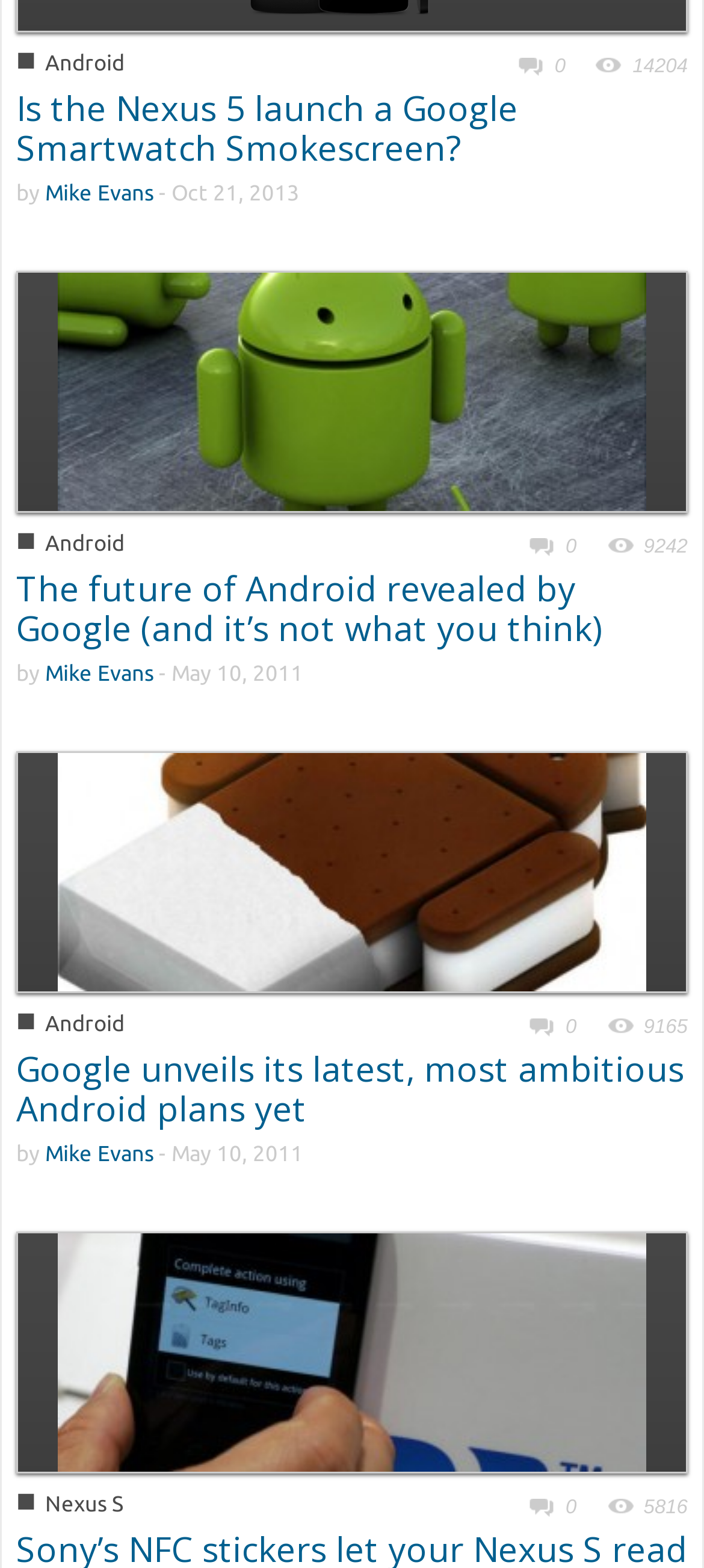Please provide a comprehensive response to the question based on the details in the image: Who is the author of the second article?

The second article has a link with the text 'Mike Evans' below the title, indicating that Mike Evans is the author of the article.